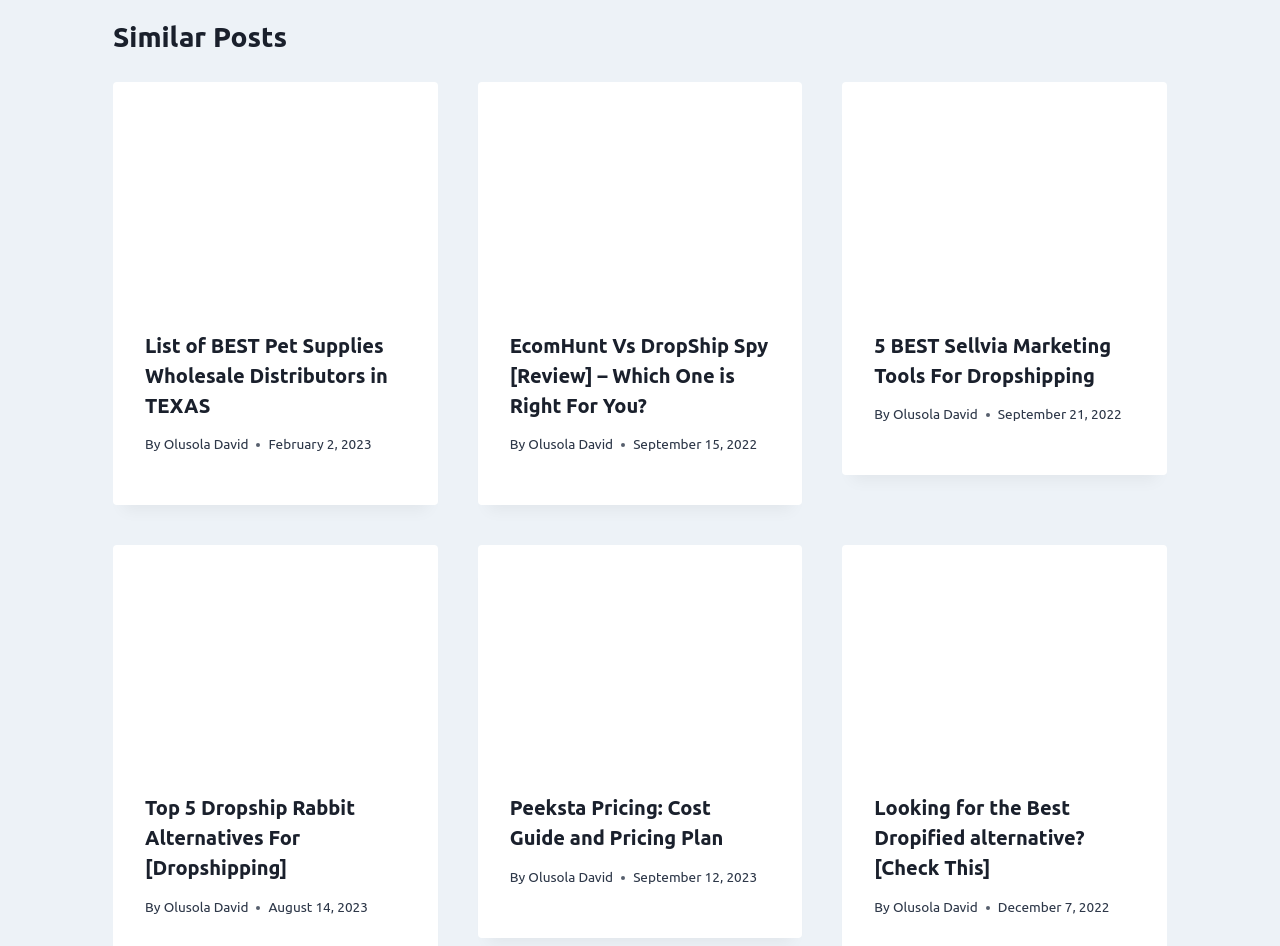Answer the following query concisely with a single word or phrase:
Who is the author of the second article?

Olusola David